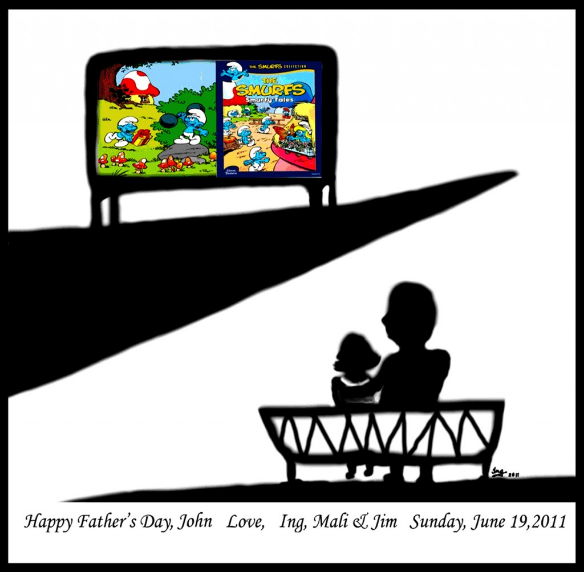What is the date mentioned in the message?
Use the image to give a comprehensive and detailed response to the question.

The heartfelt message below the scene reads, 'Happy Father’s Day, John. Love, Ing, Mali & Jim, Sunday, June 19, 2011.' This message explicitly mentions the date, which is June 19, 2011.